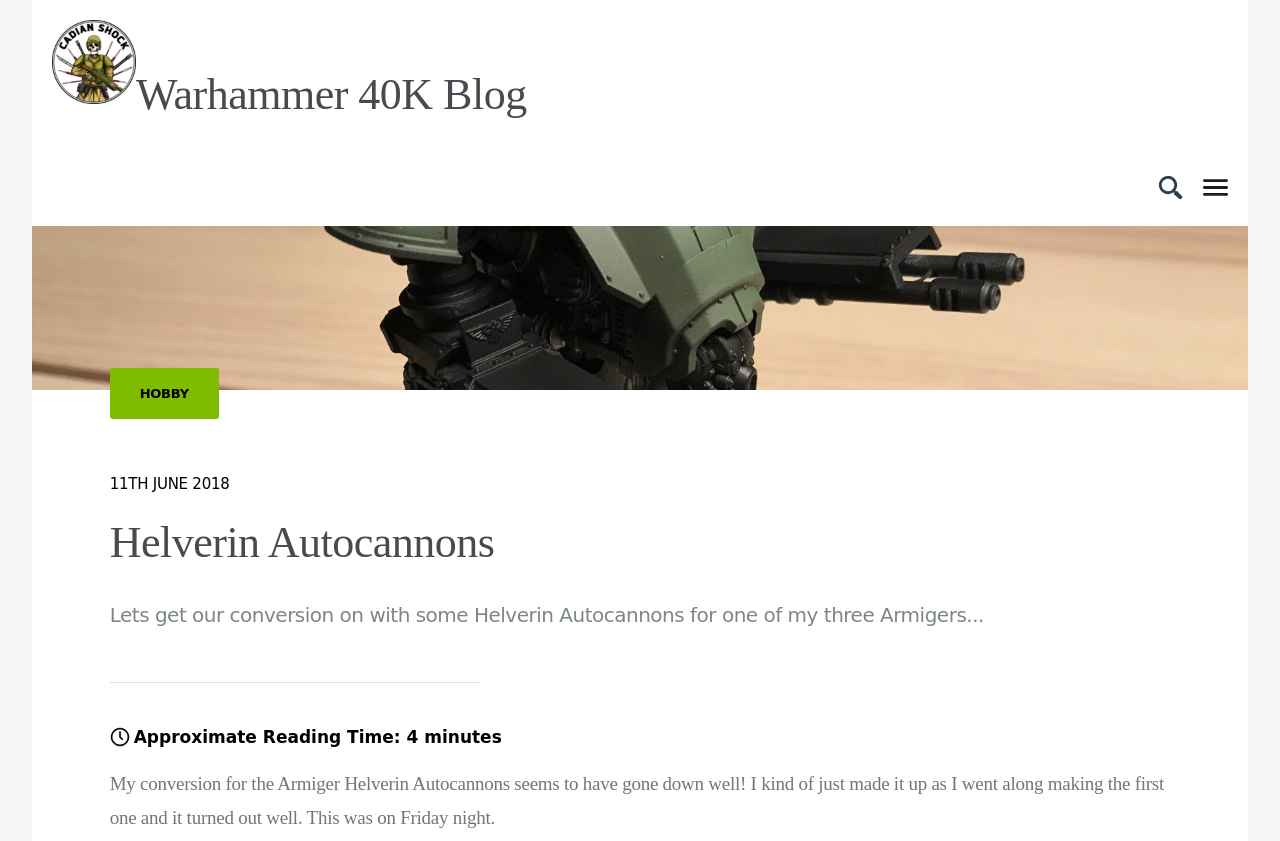What is the category of the blog post?
By examining the image, provide a one-word or phrase answer.

HOBBY